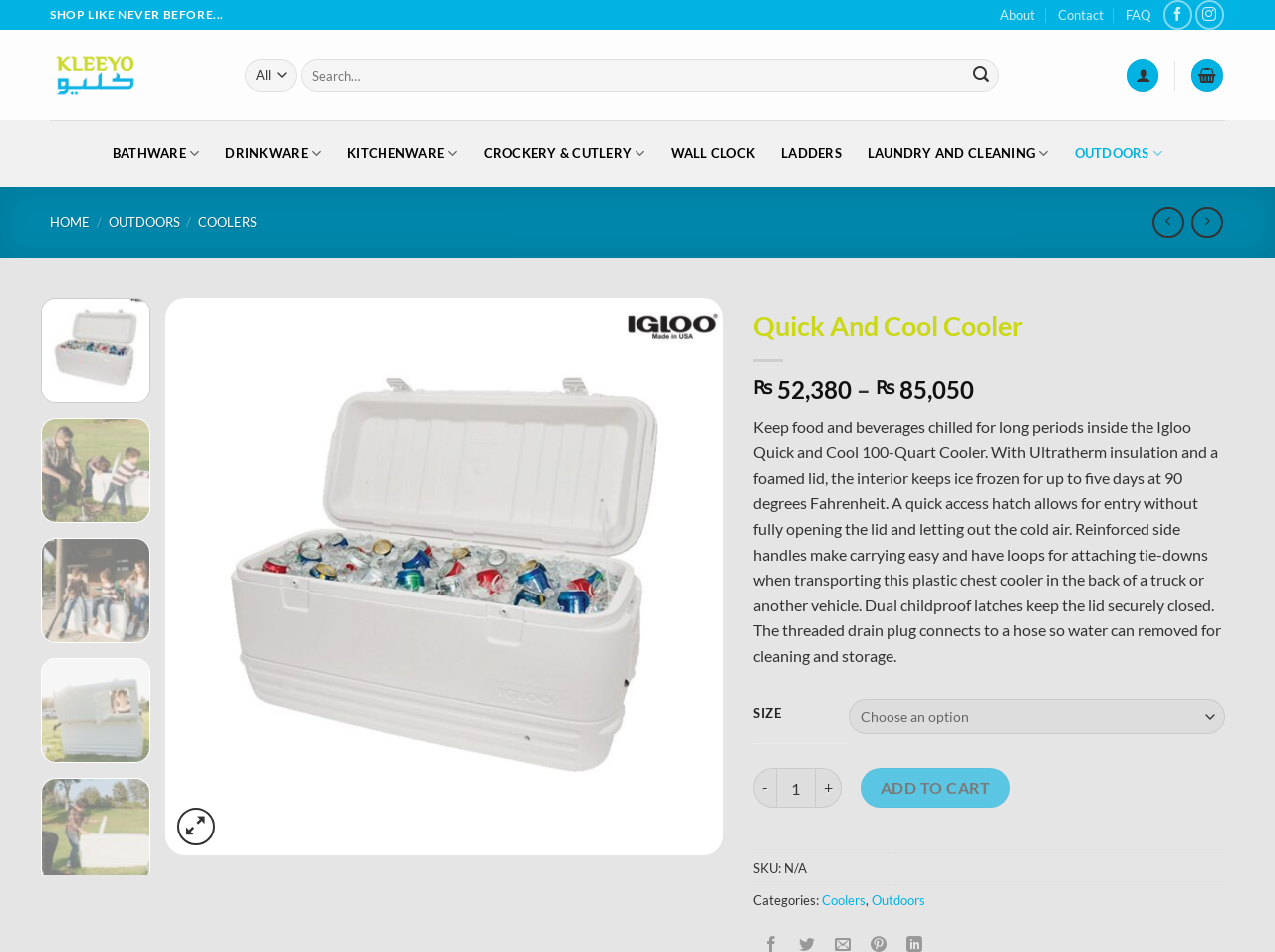Identify the text that serves as the heading for the webpage and generate it.

Quick And Cool Cooler